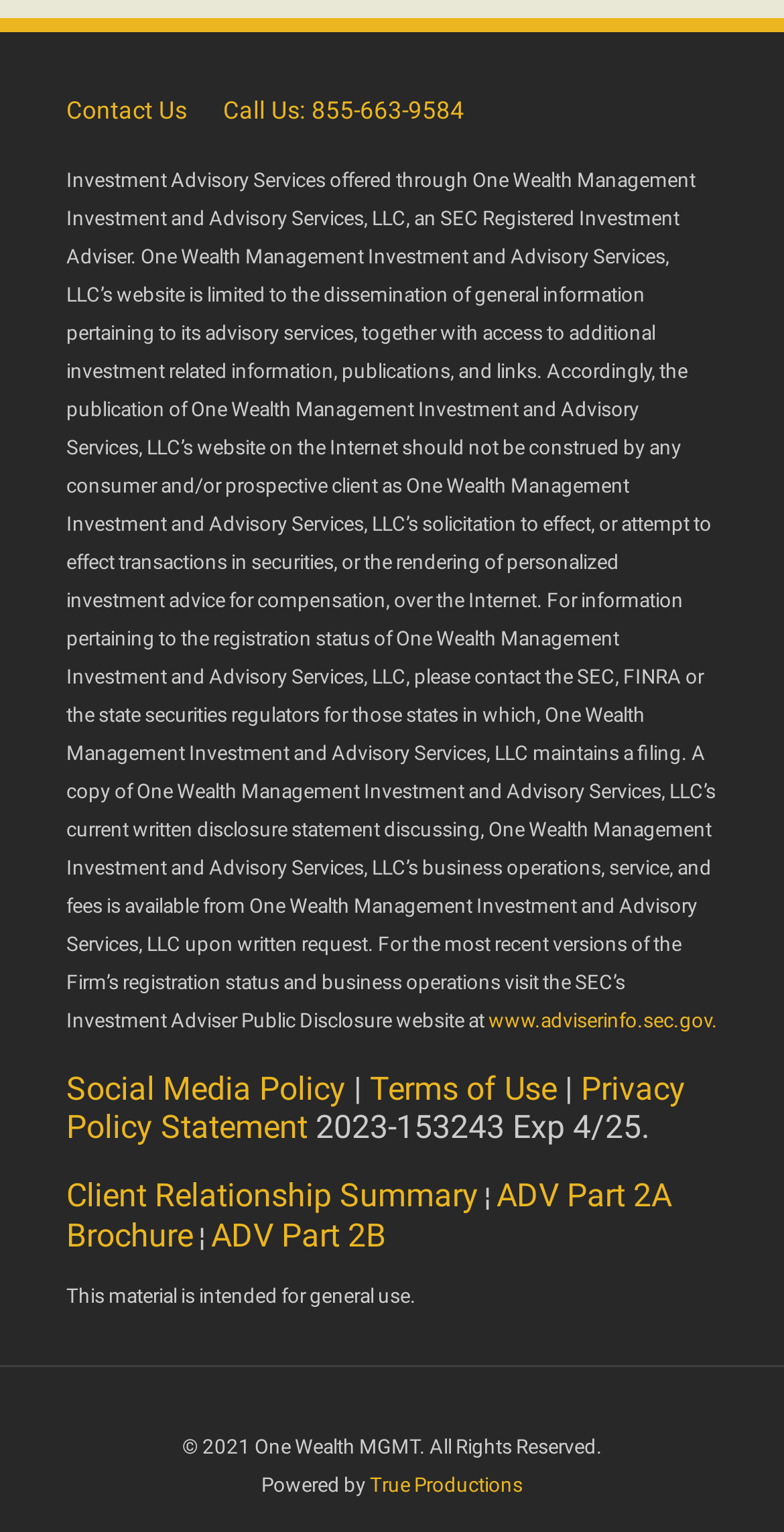What is the copyright year of the website?
Identify the answer in the screenshot and reply with a single word or phrase.

2021